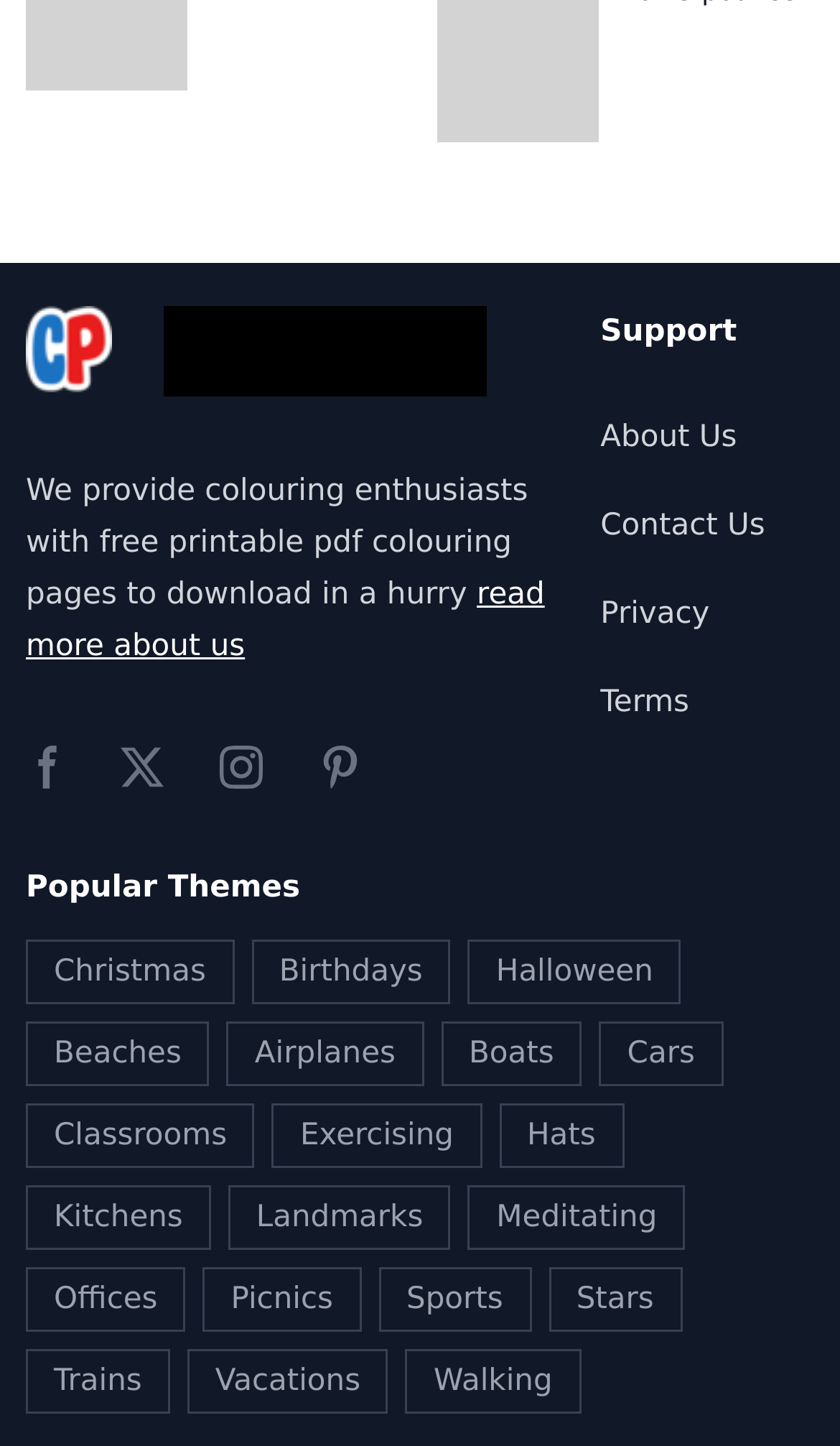Extract the bounding box coordinates of the UI element described by: "Contact Us". The coordinates should include four float numbers ranging from 0 to 1, e.g., [left, top, right, bottom].

[0.715, 0.351, 0.911, 0.375]